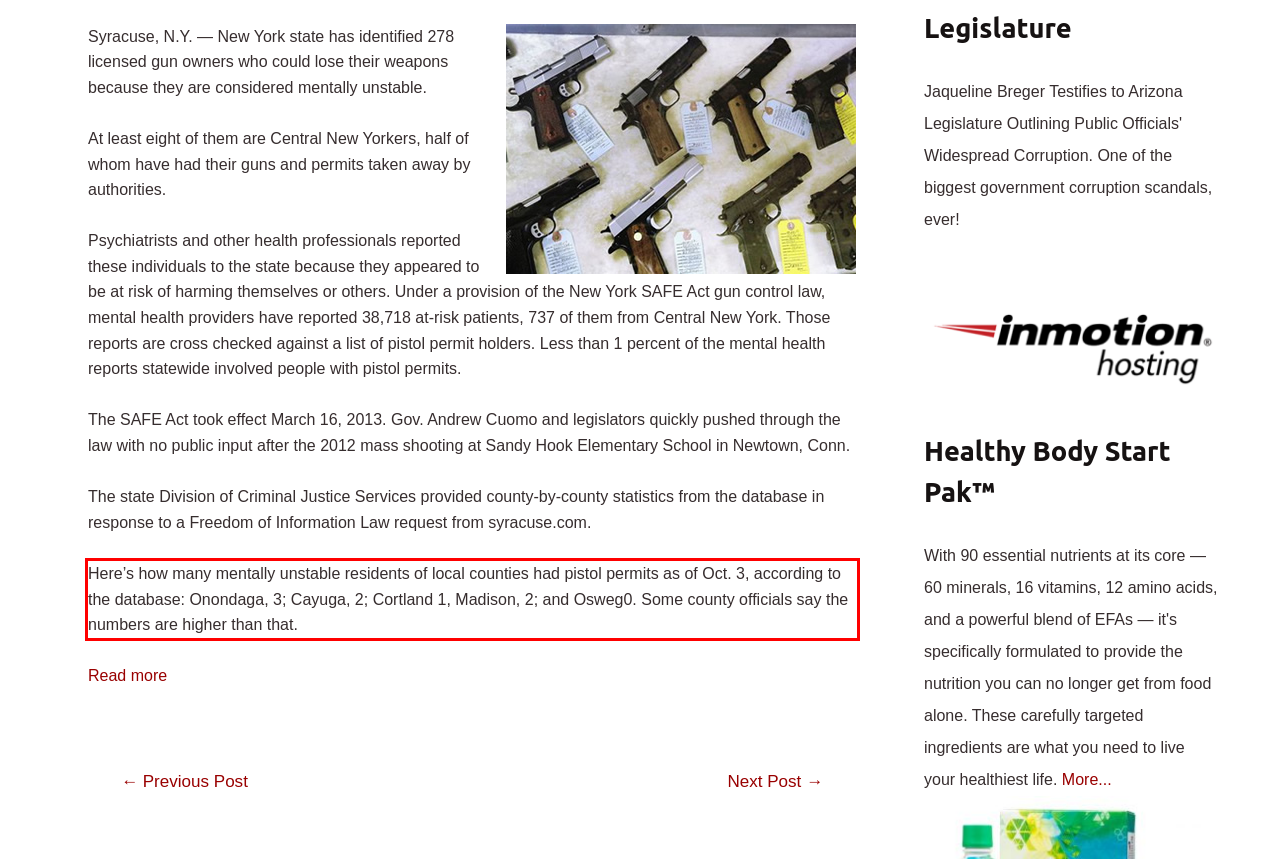Review the webpage screenshot provided, and perform OCR to extract the text from the red bounding box.

Here’s how many mentally unstable residents of local counties had pistol permits as of Oct. 3, according to the database: Onondaga, 3; Cayuga, 2; Cortland 1, Madison, 2; and Osweg0. Some county officials say the numbers are higher than that.